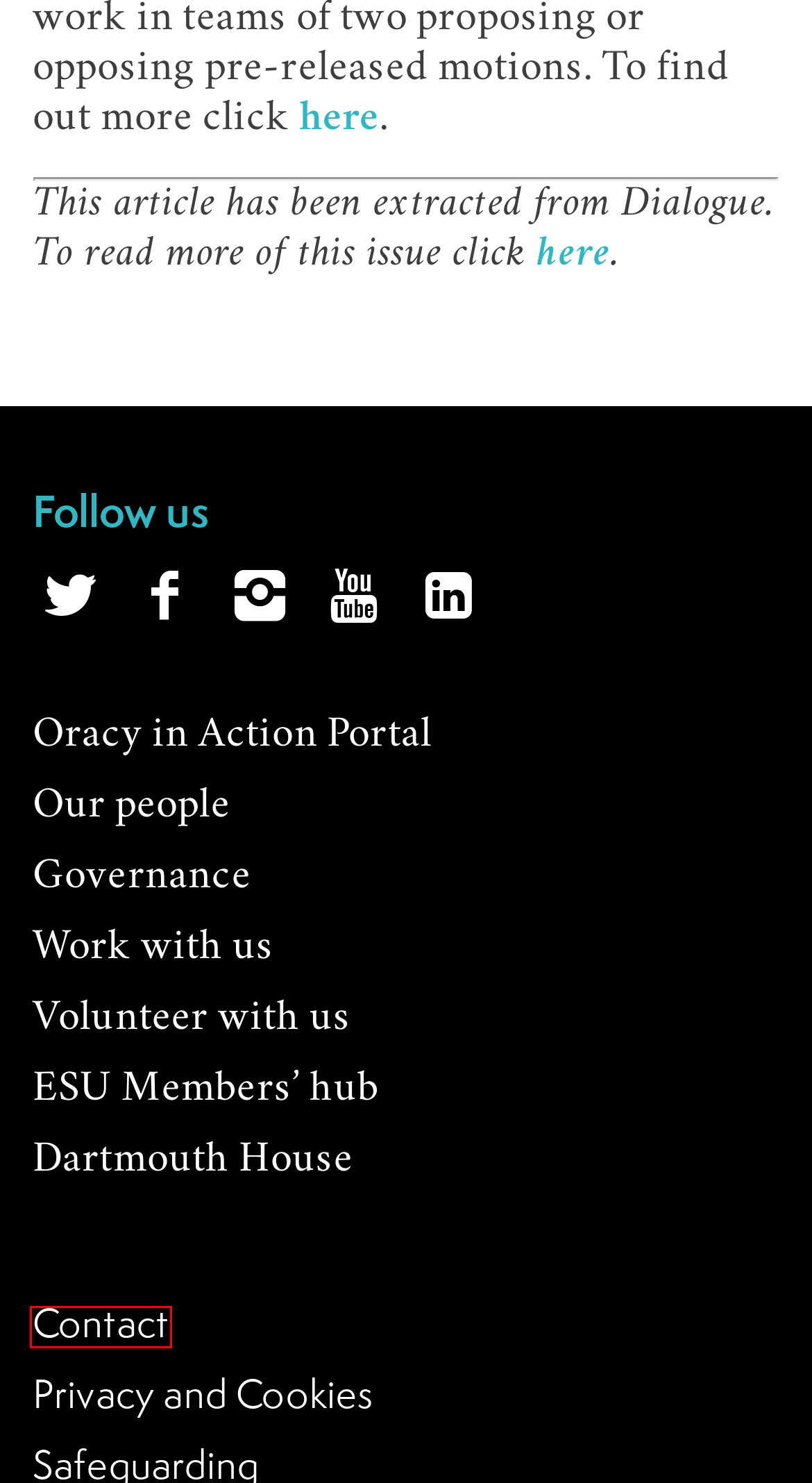Examine the screenshot of a webpage with a red bounding box around an element. Then, select the webpage description that best represents the new page after clicking the highlighted element. Here are the descriptions:
A. Governance | ESU
B. Volunteer with the ESU | ESU
C. Our people | ESU
D. Our charity job vacancies: full-time, part-time & voluntary | ESU
E. Dartmouth House | Venue for events and members club in Mayfair | ESU
F. My account | ESU
G. Contact the English-Speaking Union and Dartmouth House | ESU
H. The English-Speaking Union (ESU): Speak, listen, succeed

G